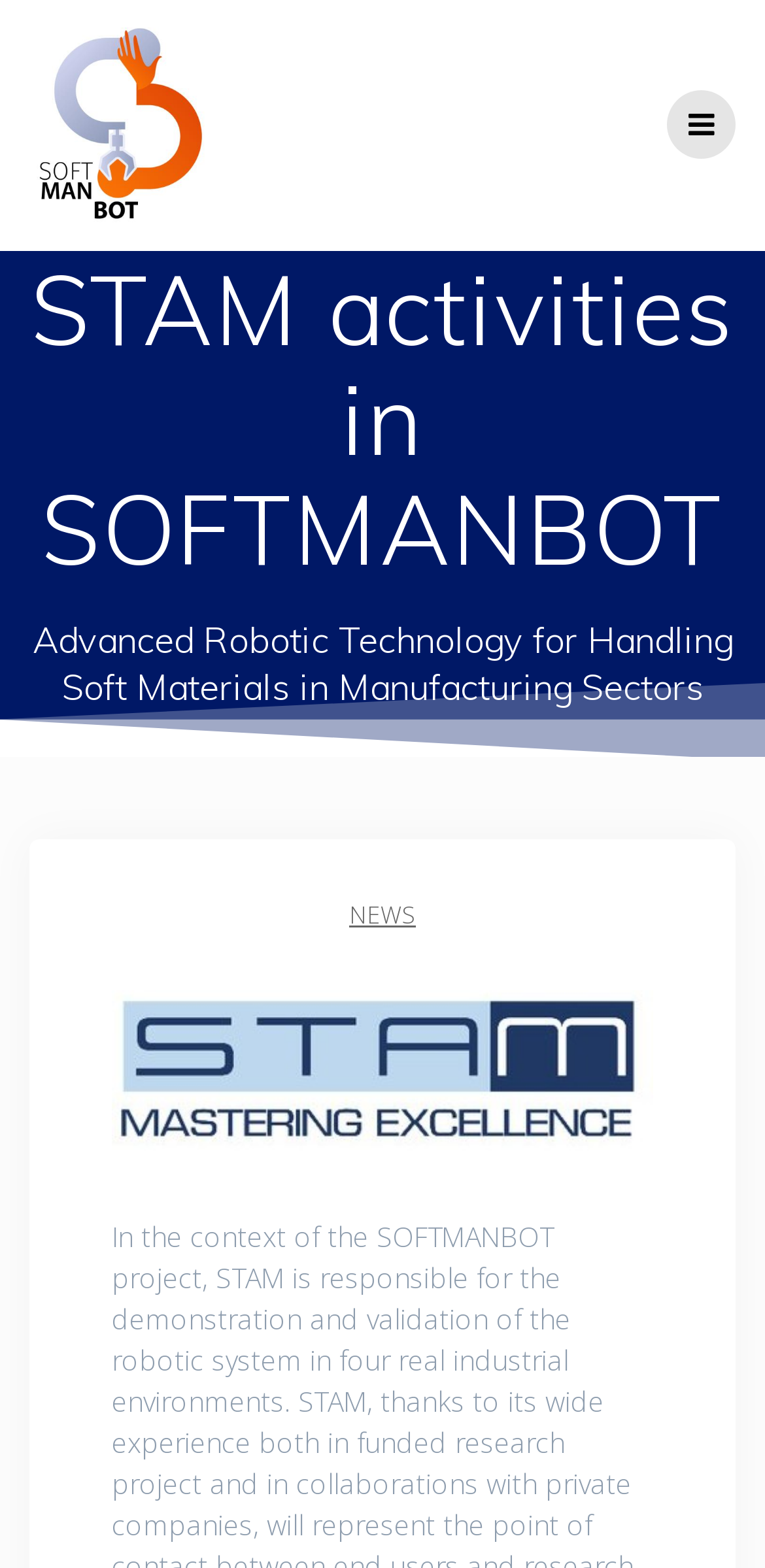Locate the UI element that matches the description NEWS in the webpage screenshot. Return the bounding box coordinates in the format (top-left x, top-left y, bottom-right x, bottom-right y), with values ranging from 0 to 1.

[0.456, 0.572, 0.544, 0.594]